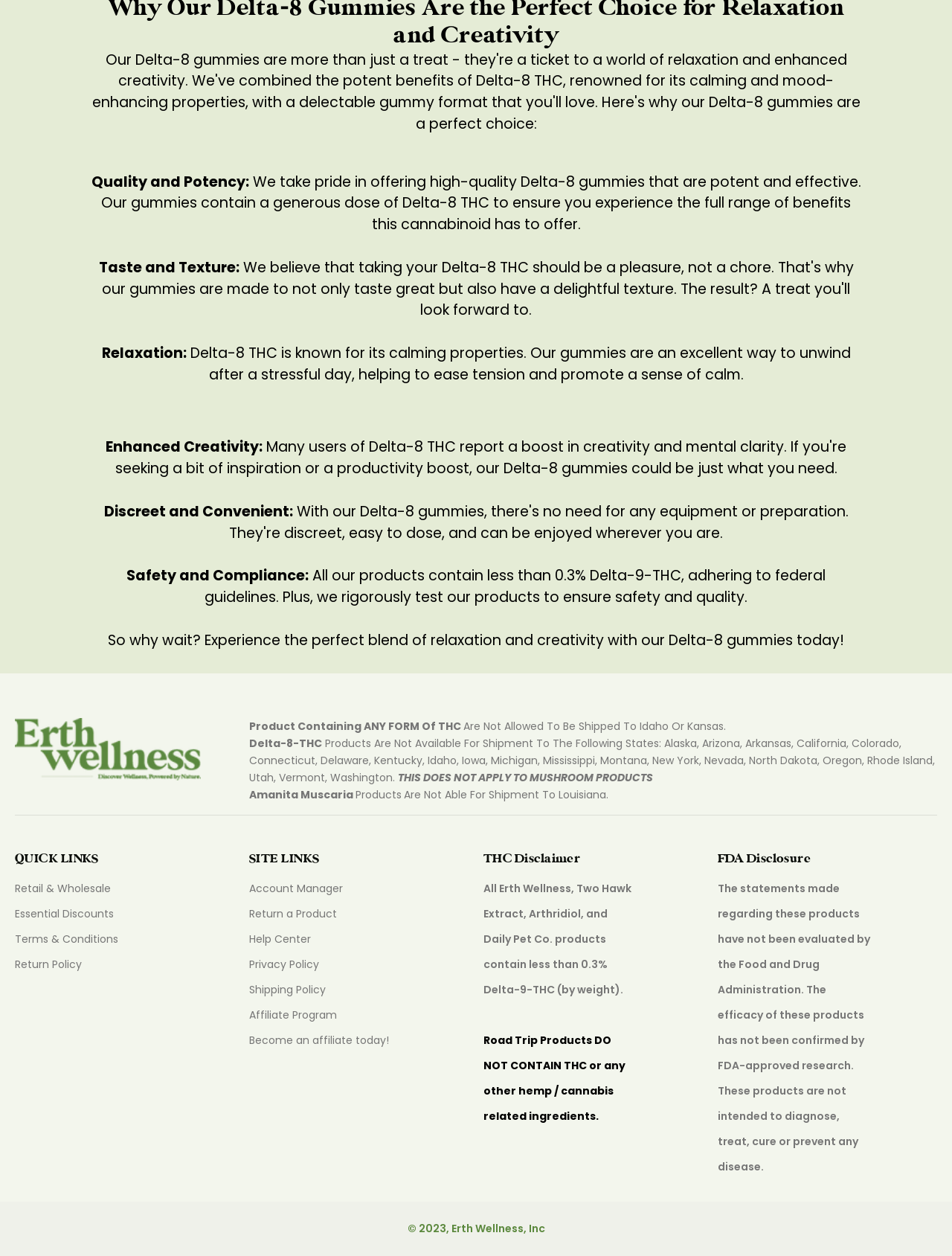Given the webpage screenshot, identify the bounding box of the UI element that matches this description: "Help Center".

[0.262, 0.738, 0.327, 0.758]